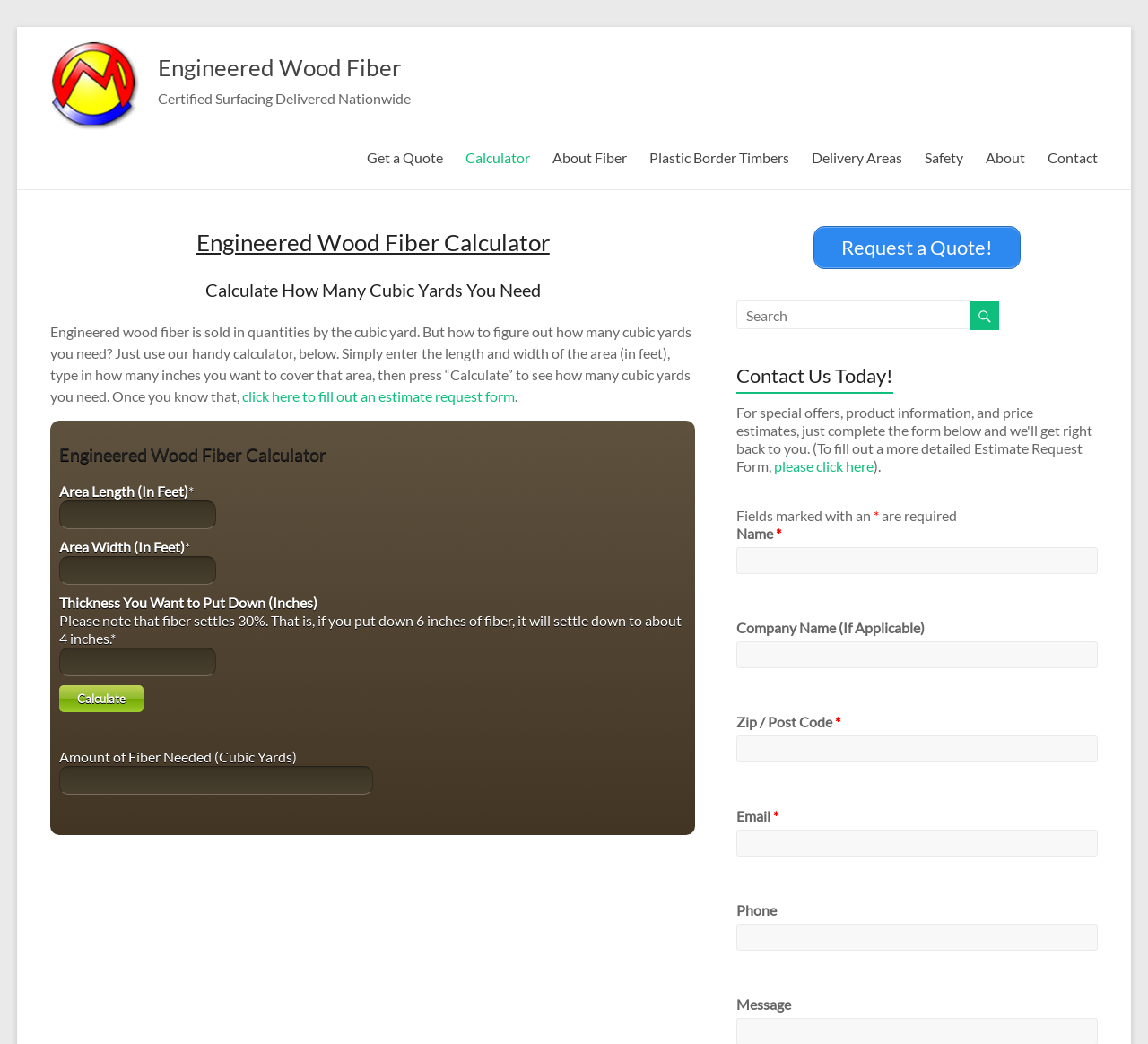Please determine the bounding box coordinates of the element to click in order to execute the following instruction: "Click the 'Get a Quote' link". The coordinates should be four float numbers between 0 and 1, specified as [left, top, right, bottom].

[0.319, 0.129, 0.386, 0.168]